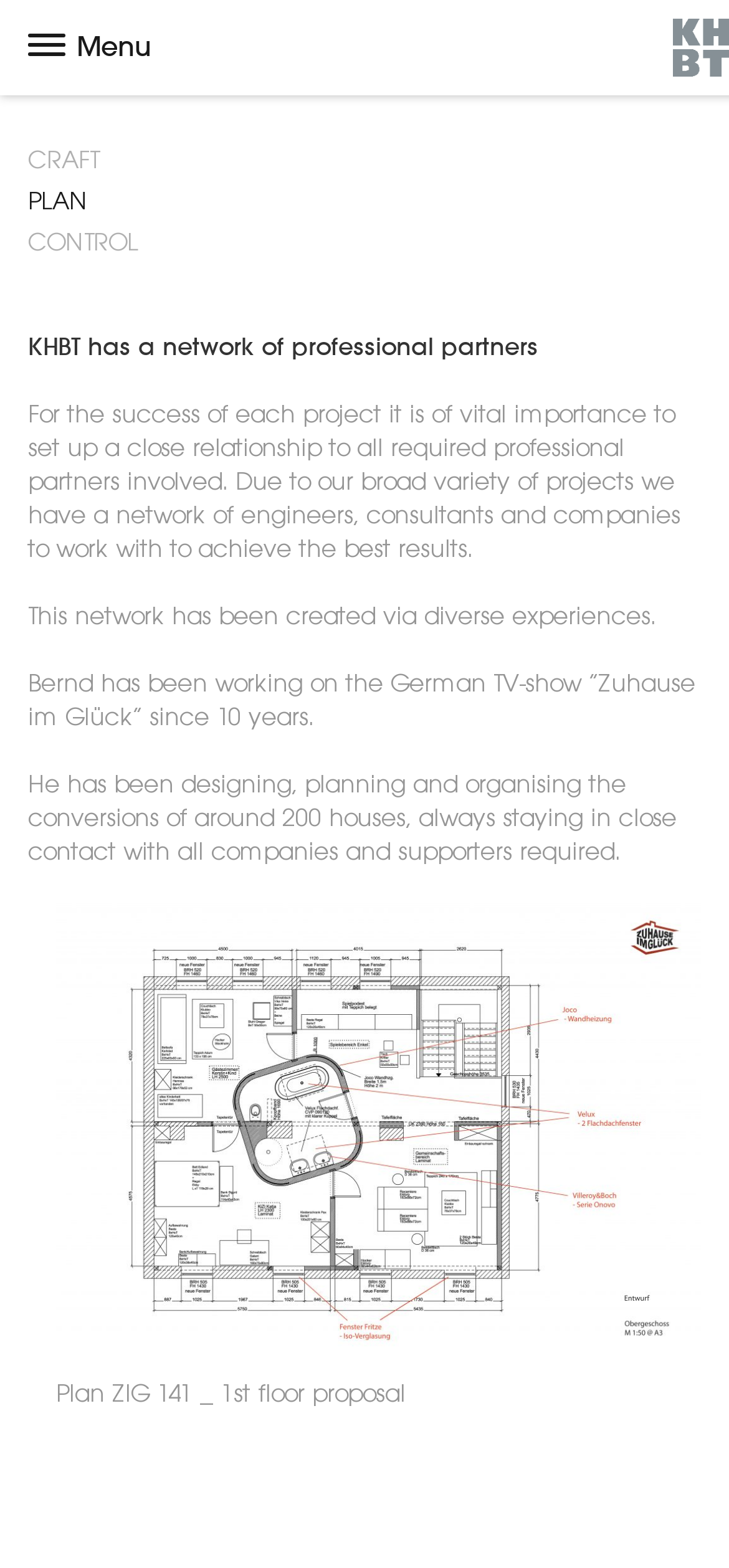Given the element description, predict the bounding box coordinates in the format (top-left x, top-left y, bottom-right x, bottom-right y), using floating point numbers between 0 and 1: parent_node: Menu

[0.923, 0.012, 1.0, 0.049]